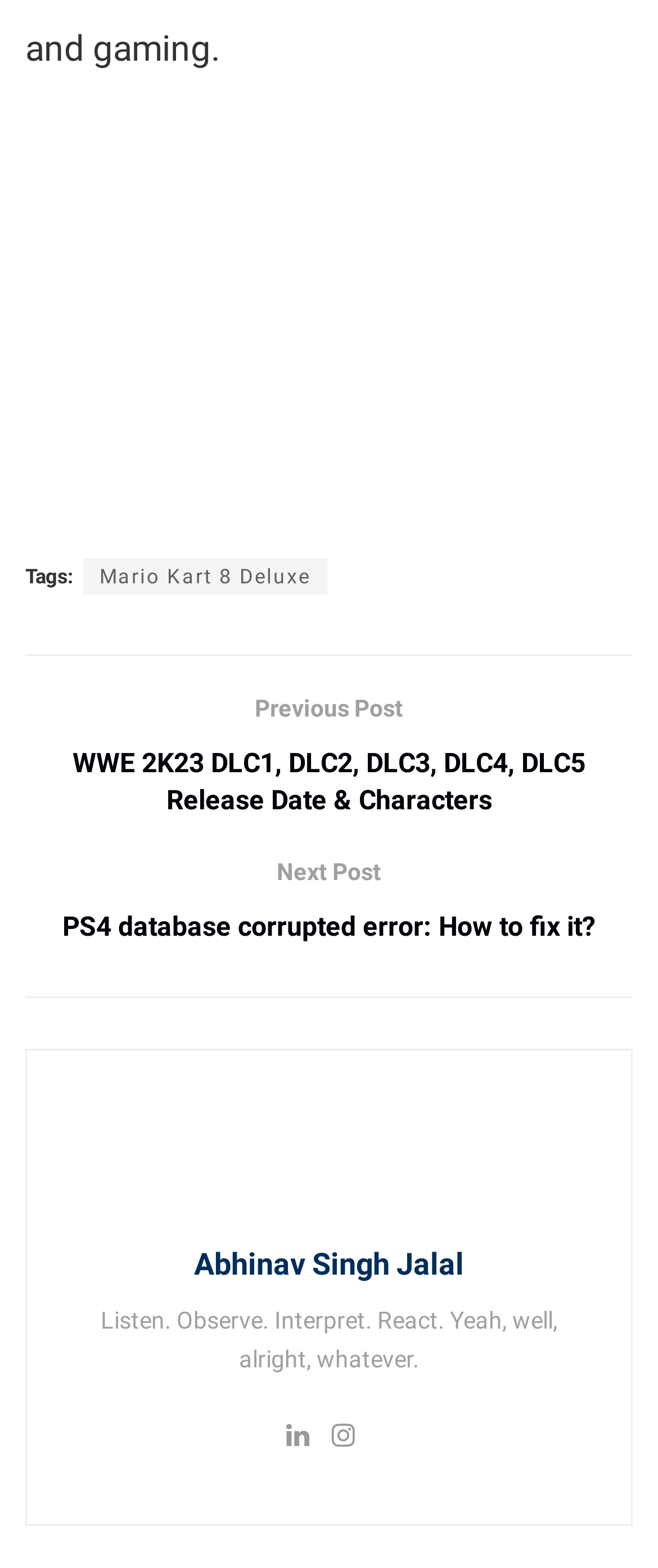What is the shape of the icon with the tooltip ''?
Identify the answer in the screenshot and reply with a single word or phrase.

Heart